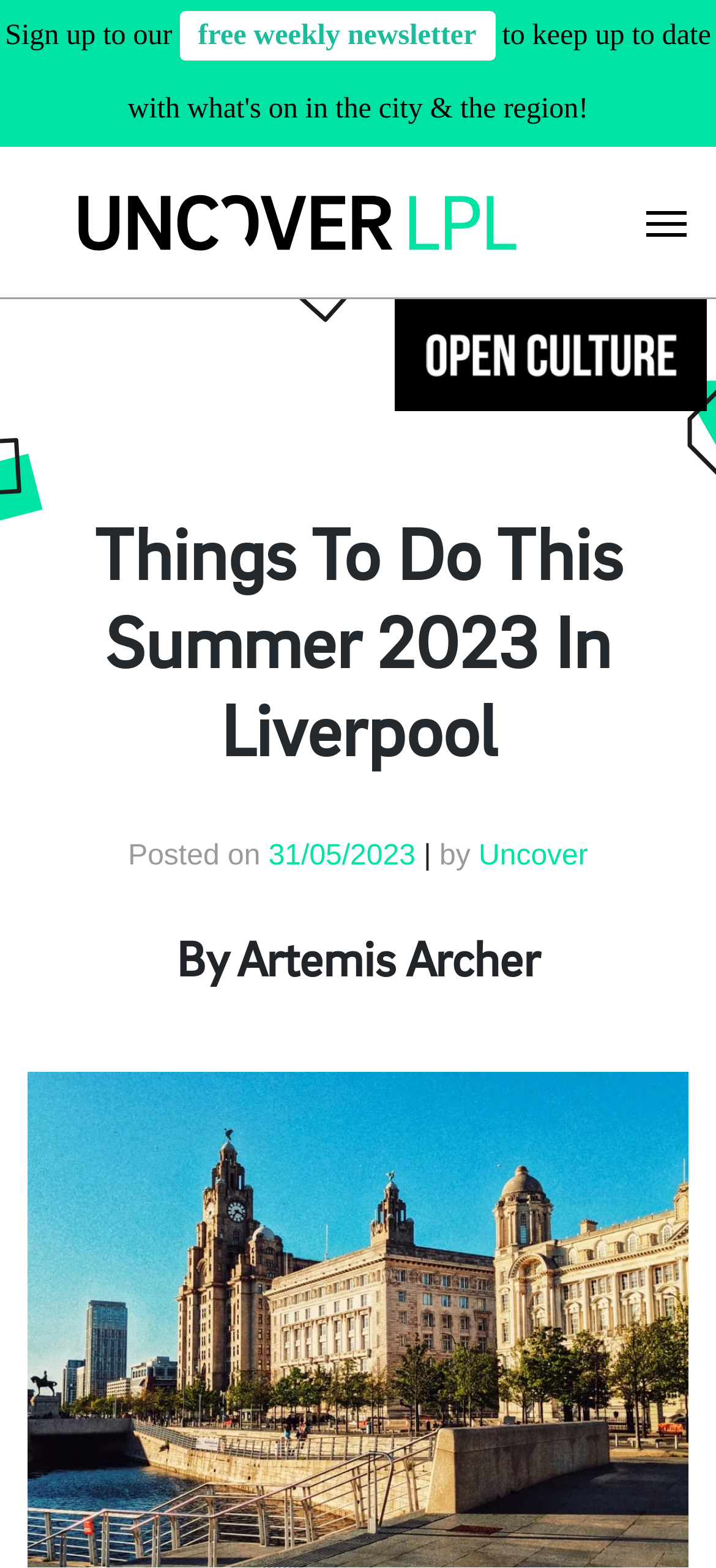Please specify the bounding box coordinates in the format (top-left x, top-left y, bottom-right x, bottom-right y), with all values as floating point numbers between 0 and 1. Identify the bounding box of the UI element described by: free weekly newsletter

[0.251, 0.007, 0.691, 0.039]